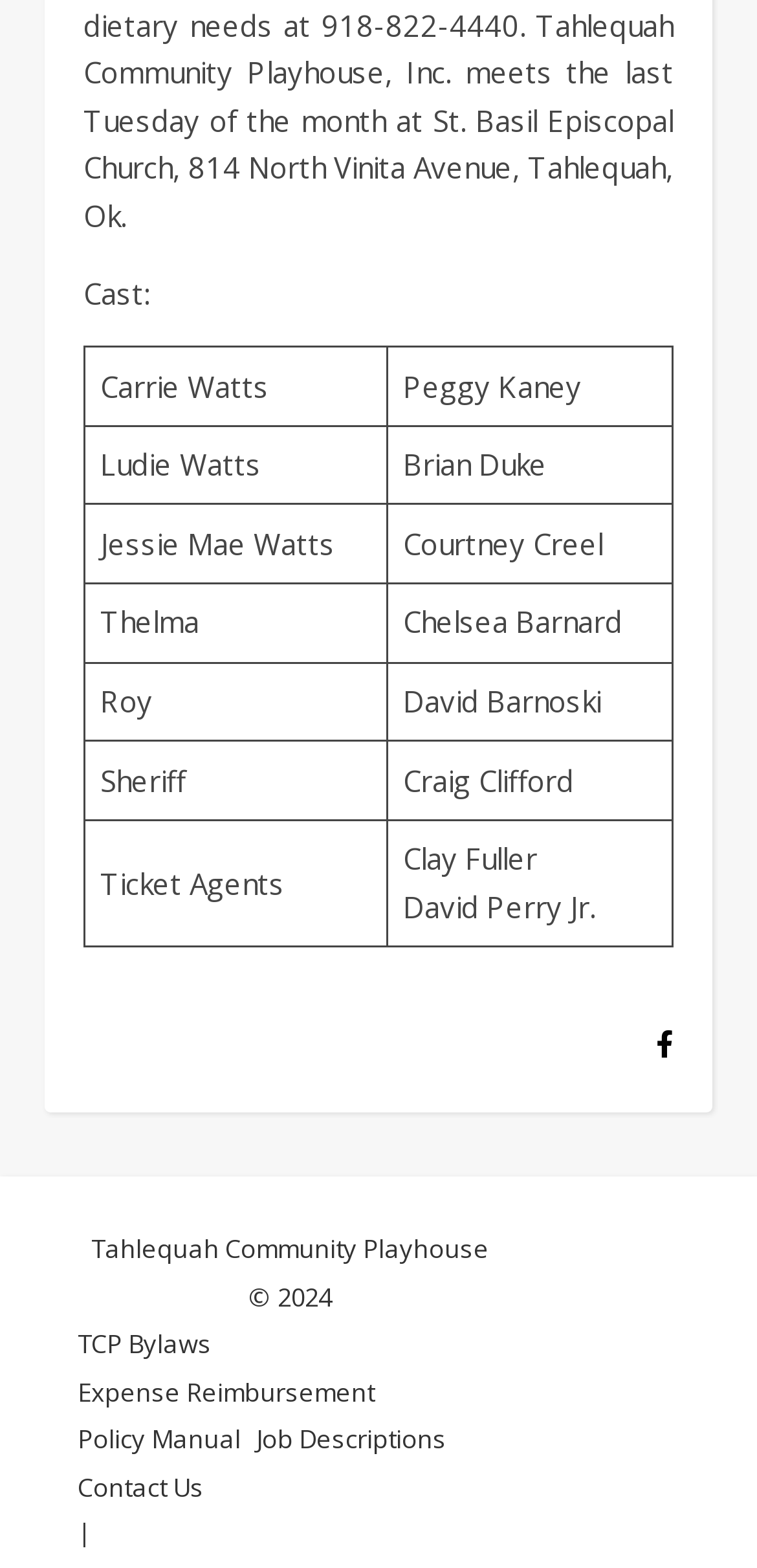What is the name of the first cast member?
Provide an in-depth answer to the question, covering all aspects.

I looked at the first row of the table under the 'Cast:' label and found the first gridcell containing the text 'Carrie Watts', which is the name of the first cast member.